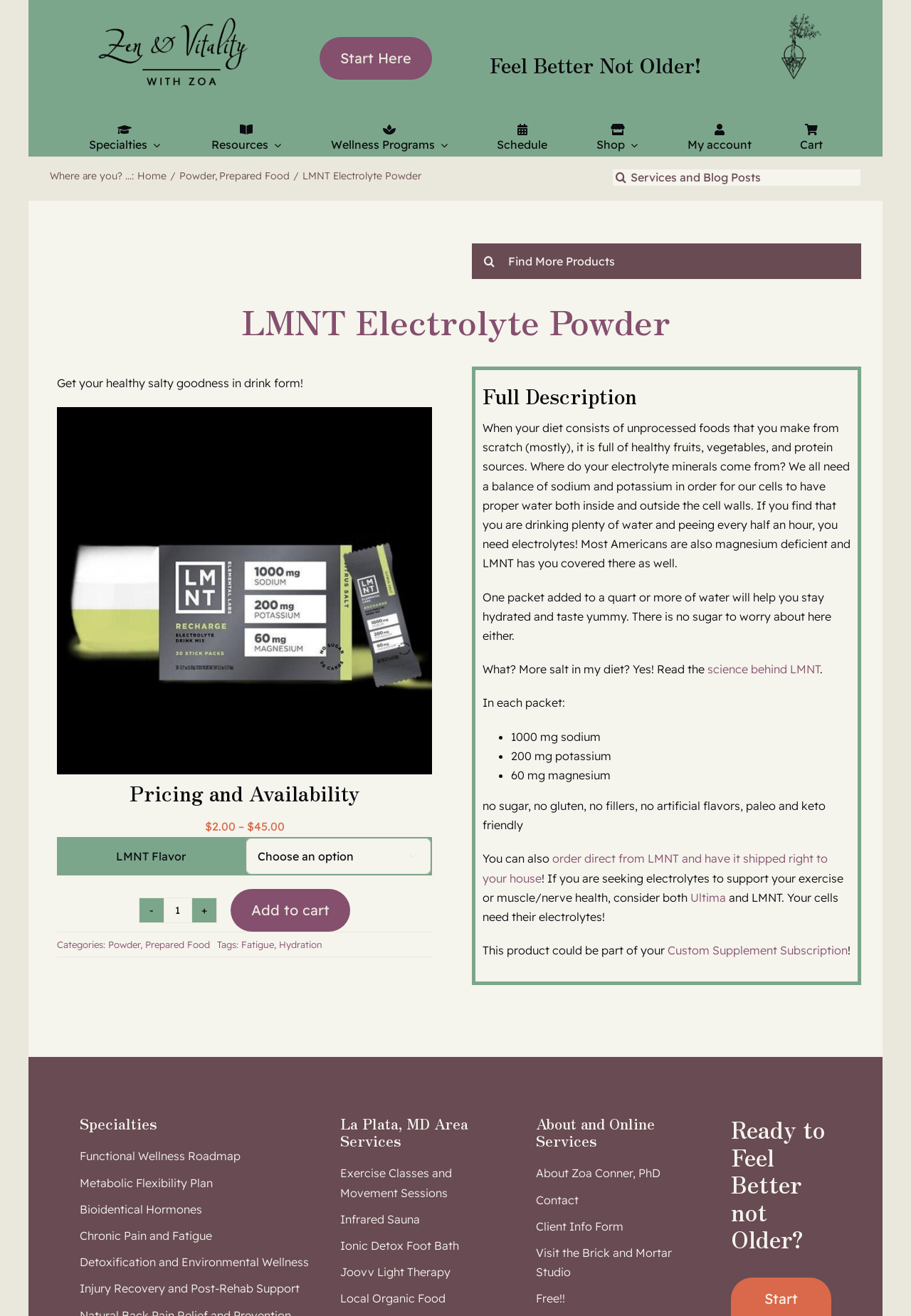Please identify the primary heading on the webpage and return its text.

LMNT Electrolyte Powder